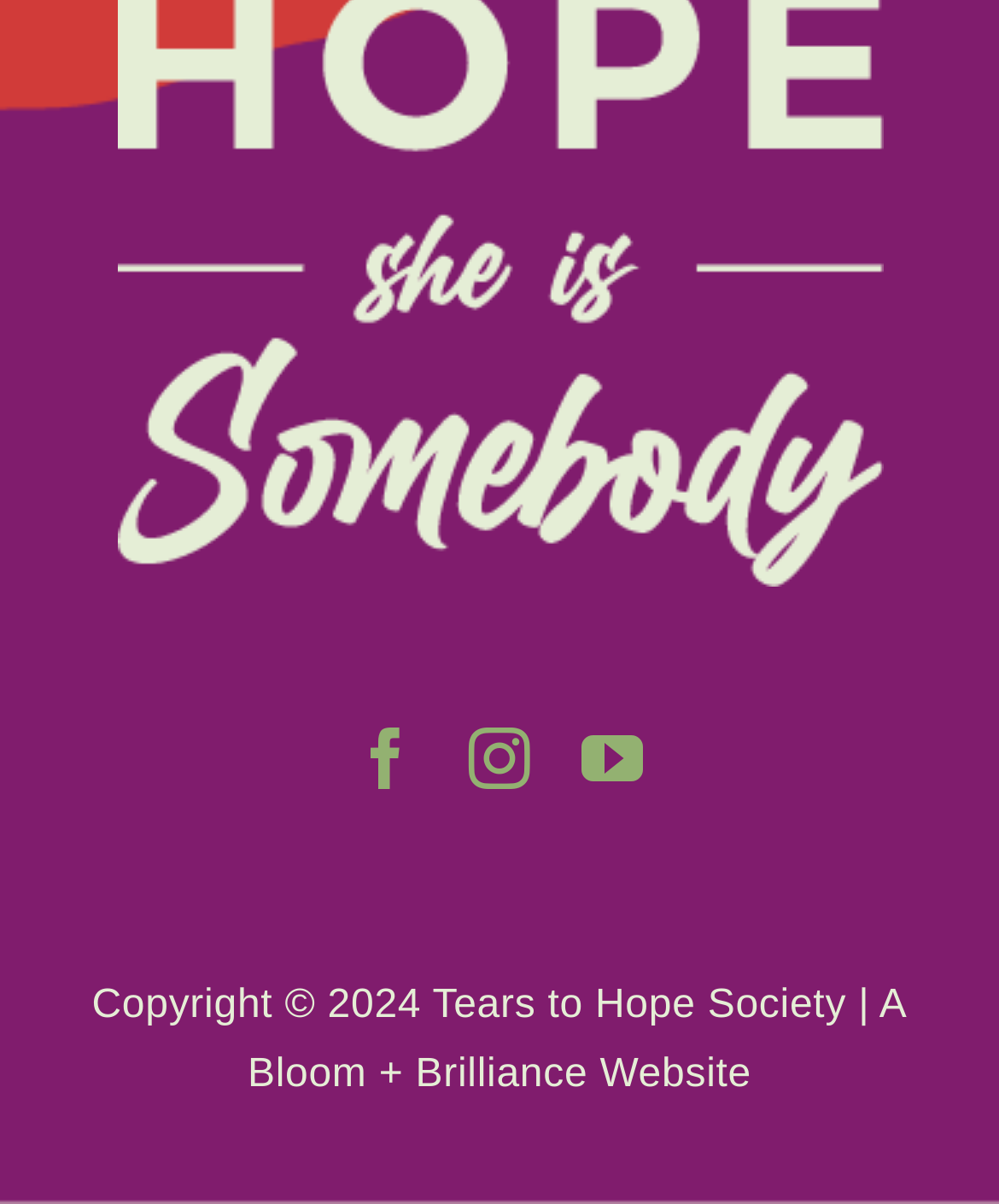Please reply with a single word or brief phrase to the question: 
Who designed the website?

A Bloom + Brilliance Website